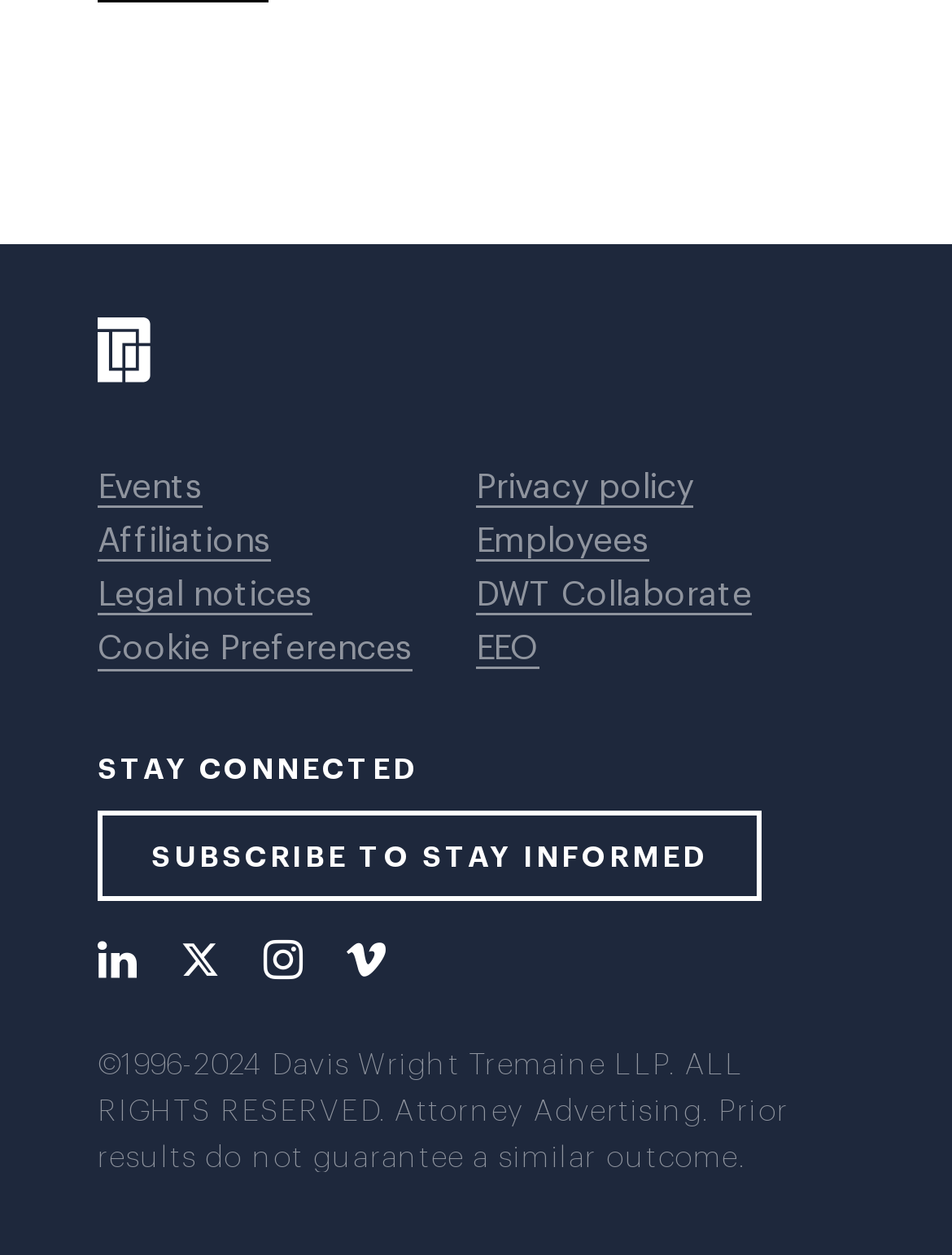Utilize the information from the image to answer the question in detail:
How many sections are there in the webpage?

I divided the webpage into sections by looking at the layout and content. The top section has links, the middle section has a heading 'STAY CONNECTED' and a subscription link, and the bottom section has social media links and a copyright notice.